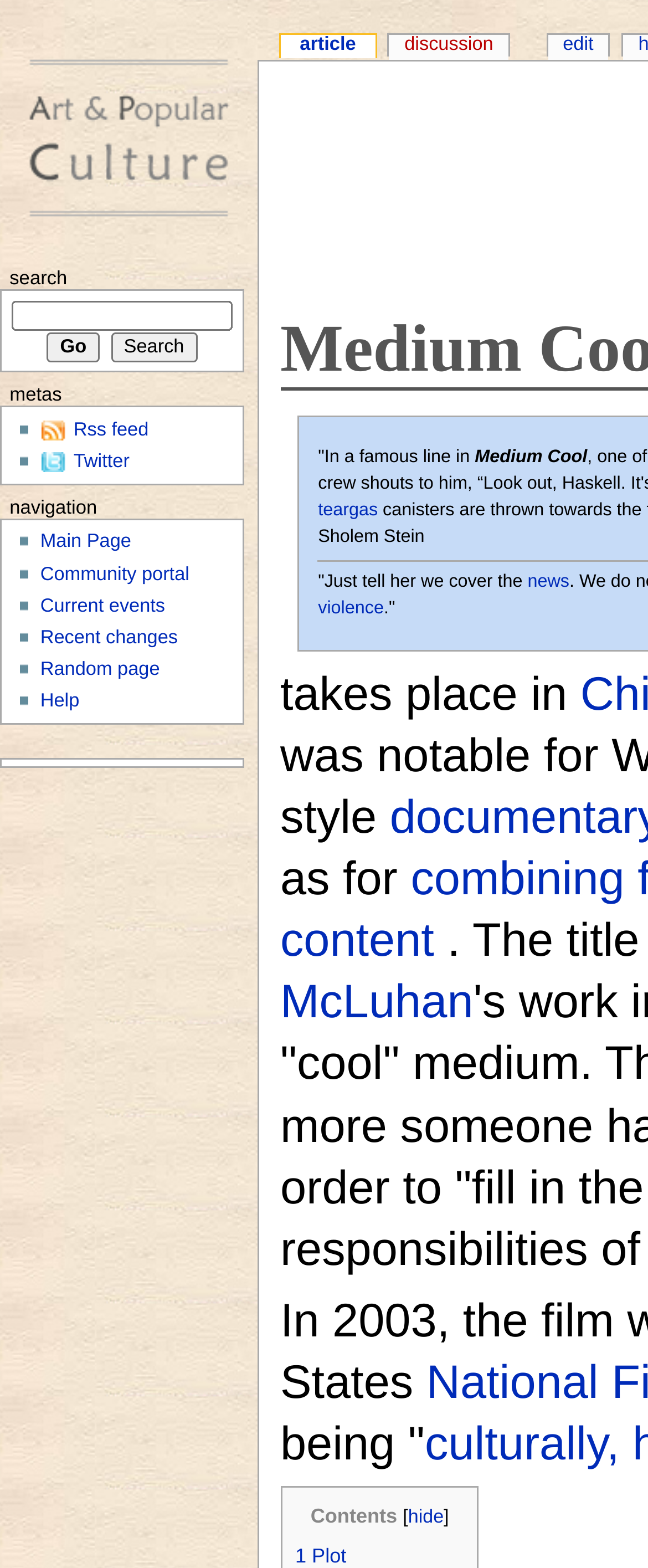Please determine the bounding box coordinates of the element to click on in order to accomplish the following task: "visit the community portal". Ensure the coordinates are four float numbers ranging from 0 to 1, i.e., [left, top, right, bottom].

[0.062, 0.358, 0.375, 0.376]